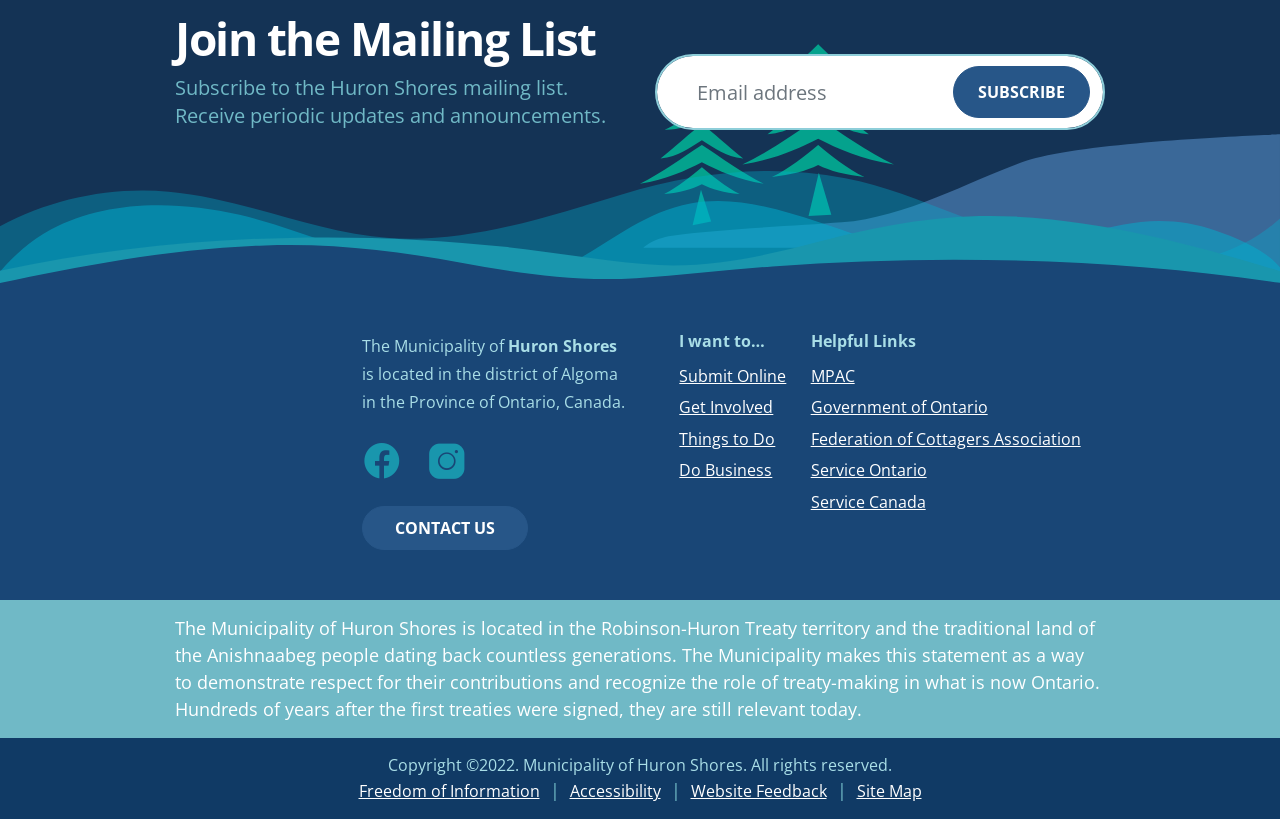Indicate the bounding box coordinates of the clickable region to achieve the following instruction: "Visit the Huron Shores website."

[0.137, 0.406, 0.269, 0.635]